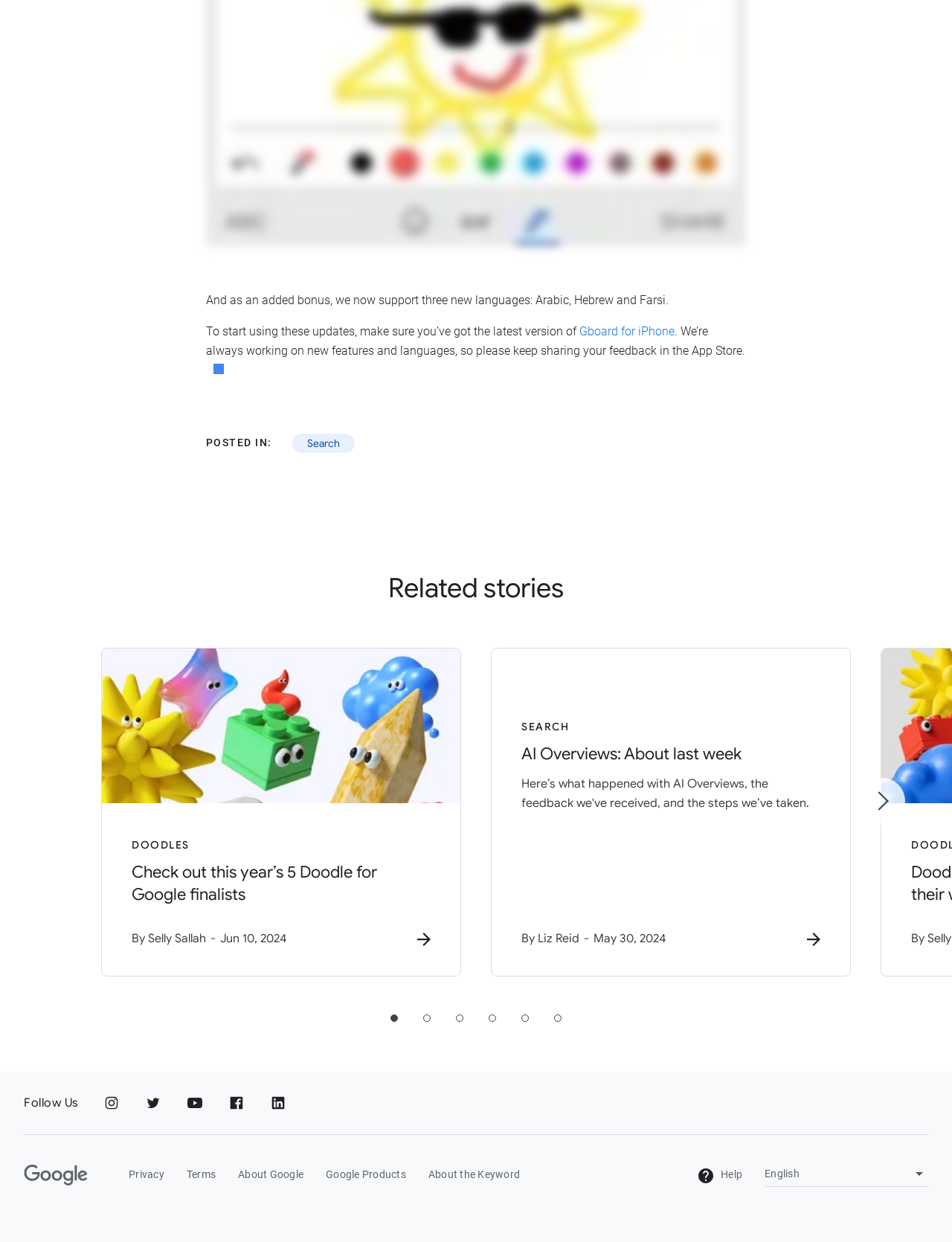Please determine the bounding box coordinates for the UI element described as: "Google Products".

[0.342, 0.939, 0.426, 0.952]